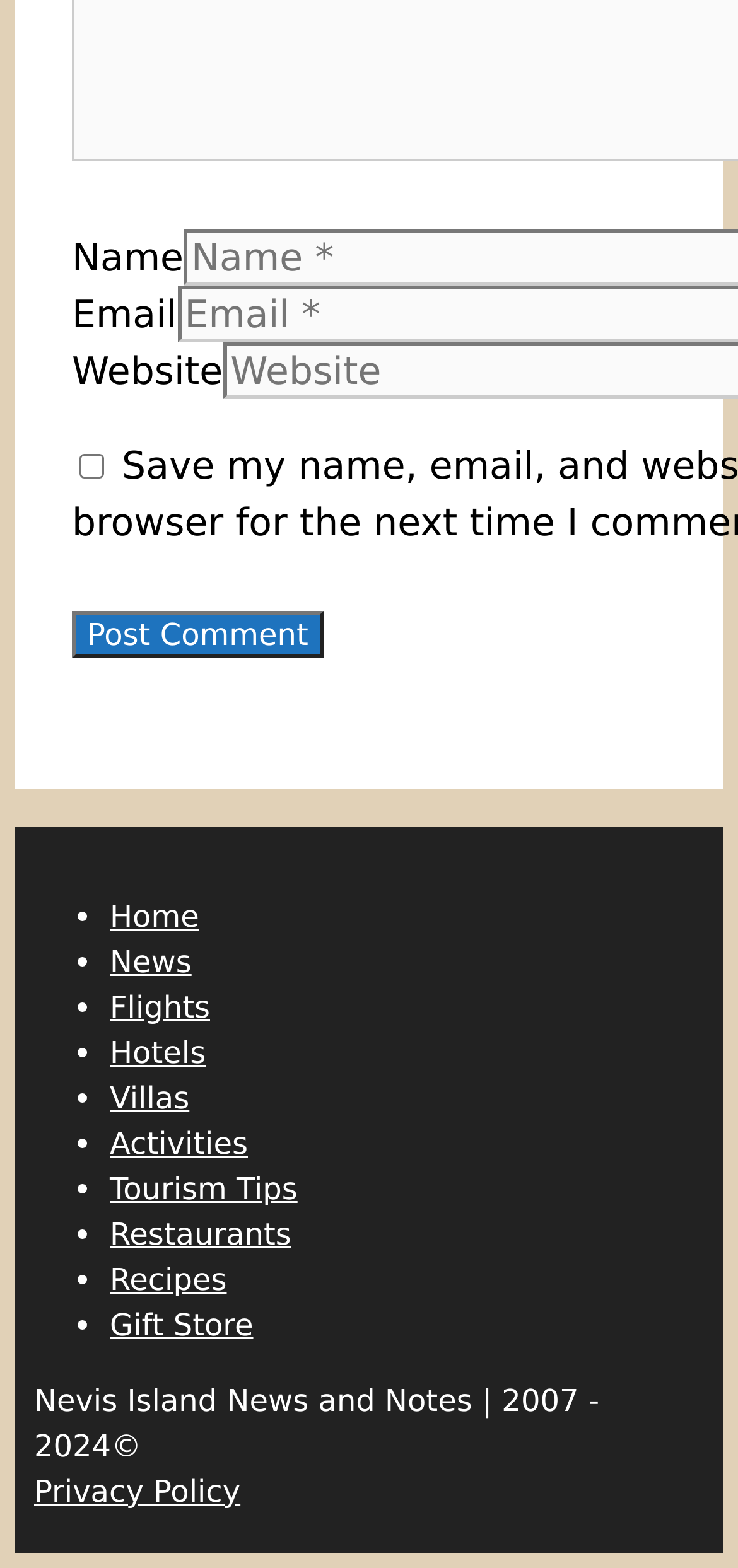Find the bounding box coordinates for the area that must be clicked to perform this action: "Enter your name".

[0.097, 0.149, 0.249, 0.178]